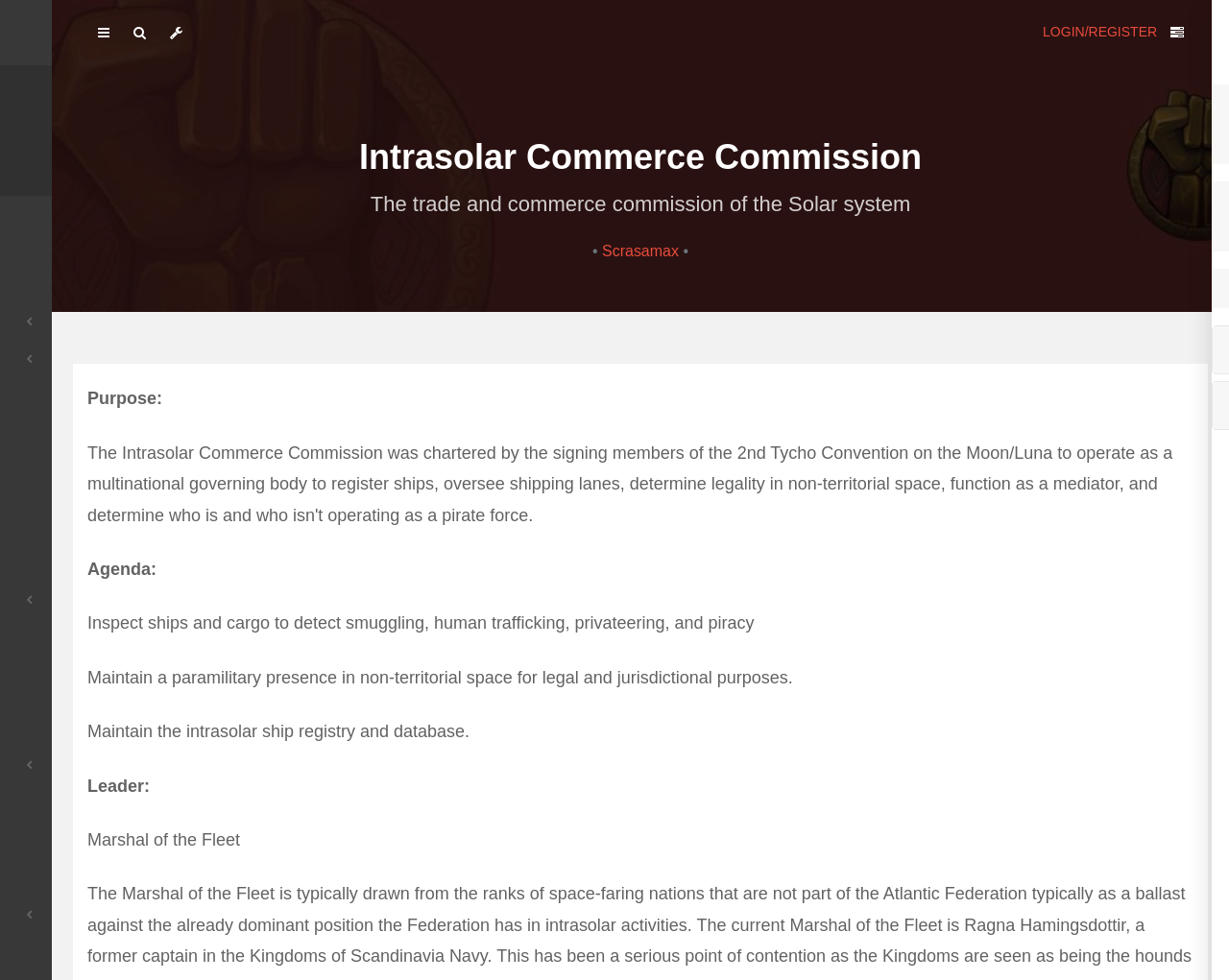Specify the bounding box coordinates of the element's region that should be clicked to achieve the following instruction: "Create a new article". The bounding box coordinates consist of four float numbers between 0 and 1, in the format [left, top, right, bottom].

[0.0, 0.594, 0.18, 0.632]